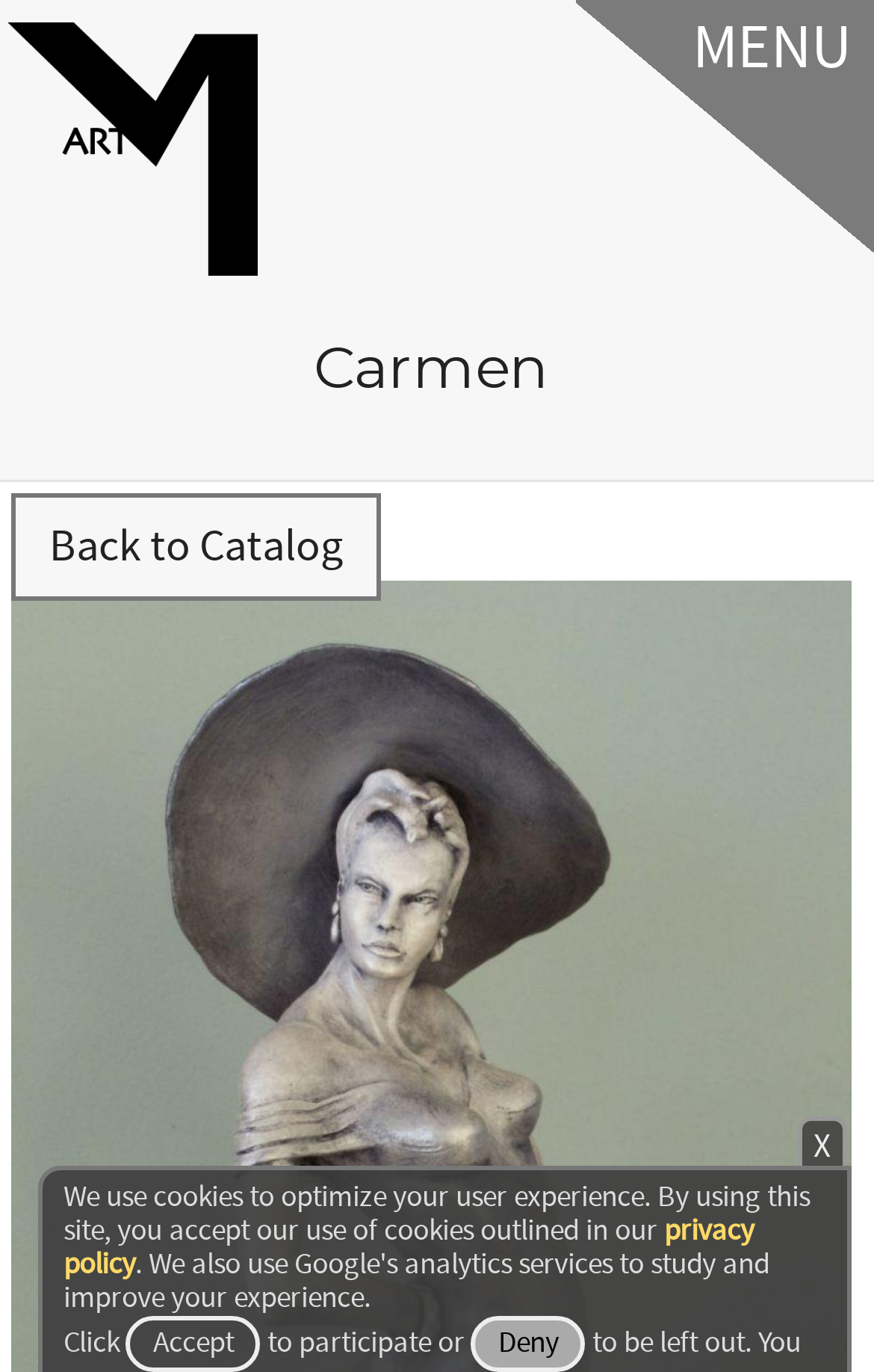What is the name of the artist?
Answer the question with a single word or phrase by looking at the picture.

Carmen